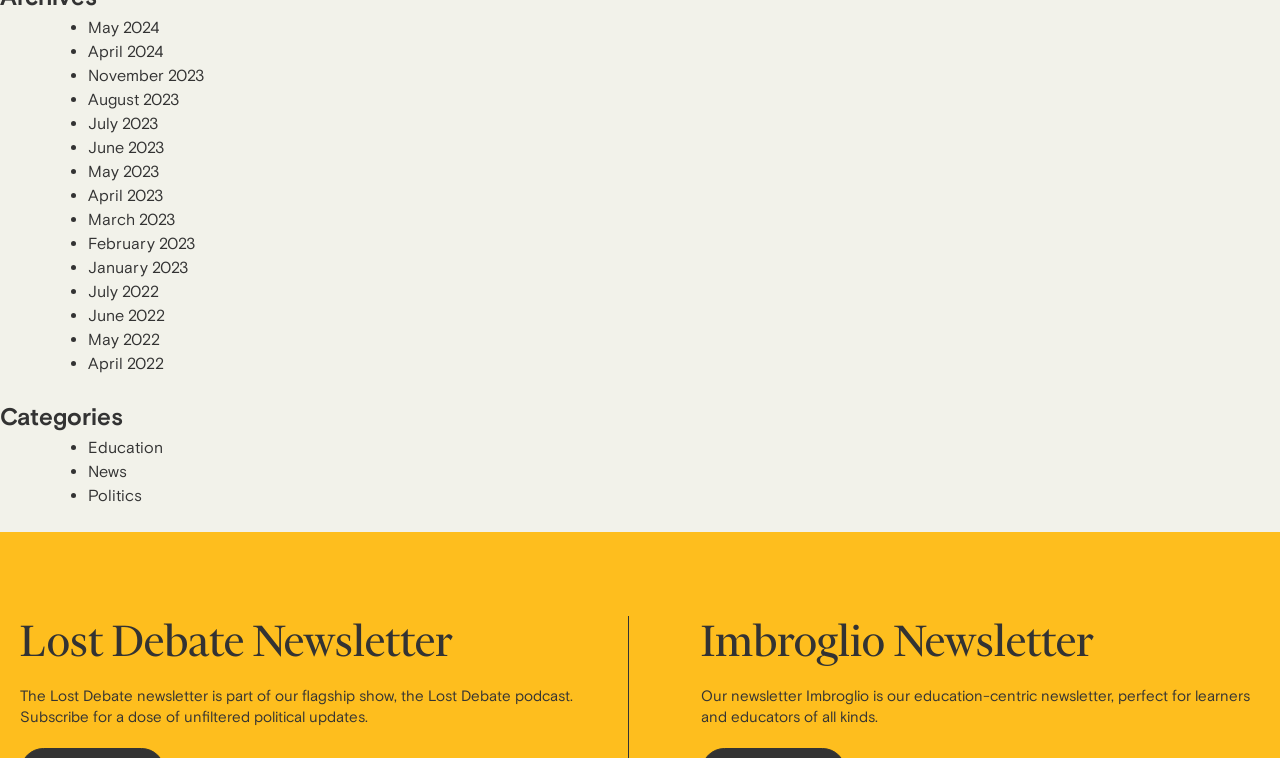Point out the bounding box coordinates of the section to click in order to follow this instruction: "Read about Imbroglio Newsletter".

[0.548, 0.813, 0.984, 0.879]